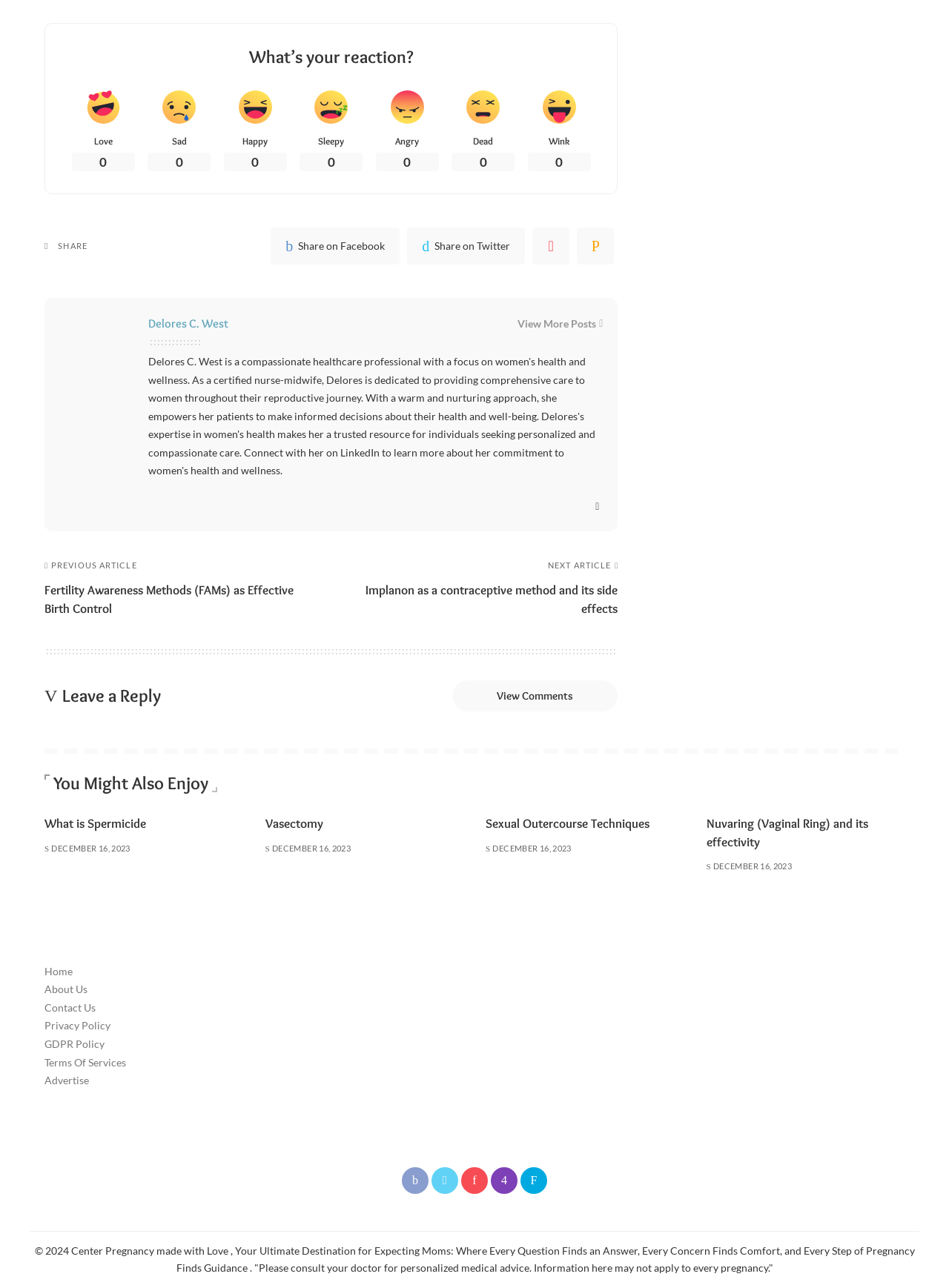Find and indicate the bounding box coordinates of the region you should select to follow the given instruction: "Share on Facebook".

[0.285, 0.177, 0.421, 0.206]